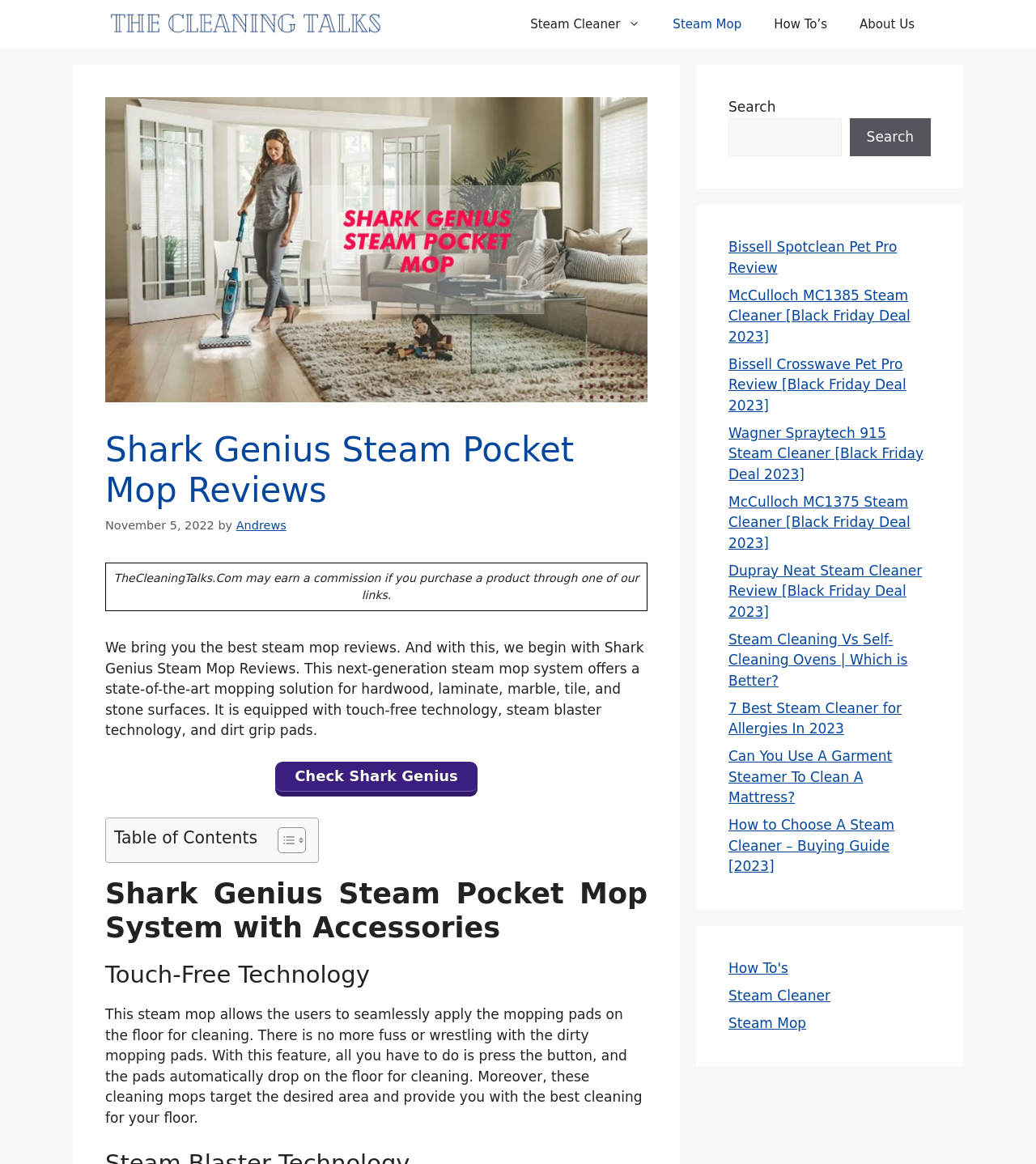Utilize the details in the image to thoroughly answer the following question: What is the name of the steam mop being reviewed?

The name of the steam mop being reviewed can be found in the heading 'Shark Genius Steam Pocket Mop Reviews' which is located at the top of the webpage. This heading is also the title of the webpage.